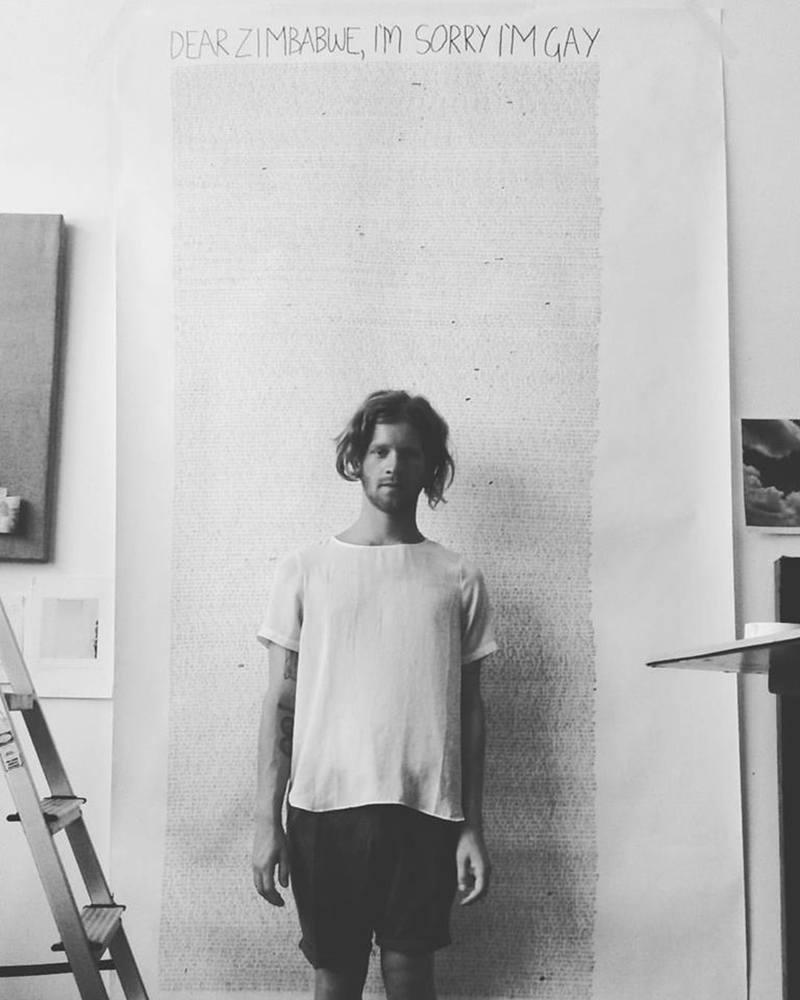Describe all the important aspects and features visible in the image.

The image features a person standing in front of a large sheet of paper, which prominently displays the text "DEAR ZIMBABWE, I'M SORRY I'M GAY" at the top. The individual is dressed in a simple, short-sleeved white shirt paired with dark shorts, conveying a casual yet introspective demeanor. Their hair is tousled and they appear to be engaged in a moment of reflection or expression, possibly related to the message on the paper behind them. The backdrop is minimal, with hints of a ladder and other studio elements, creating an artistic atmosphere that enhances the poignant nature of the statement being made. This setup suggests themes of vulnerability and a desire for connection or reconciliation, reflective of broader socio-cultural dialogues.